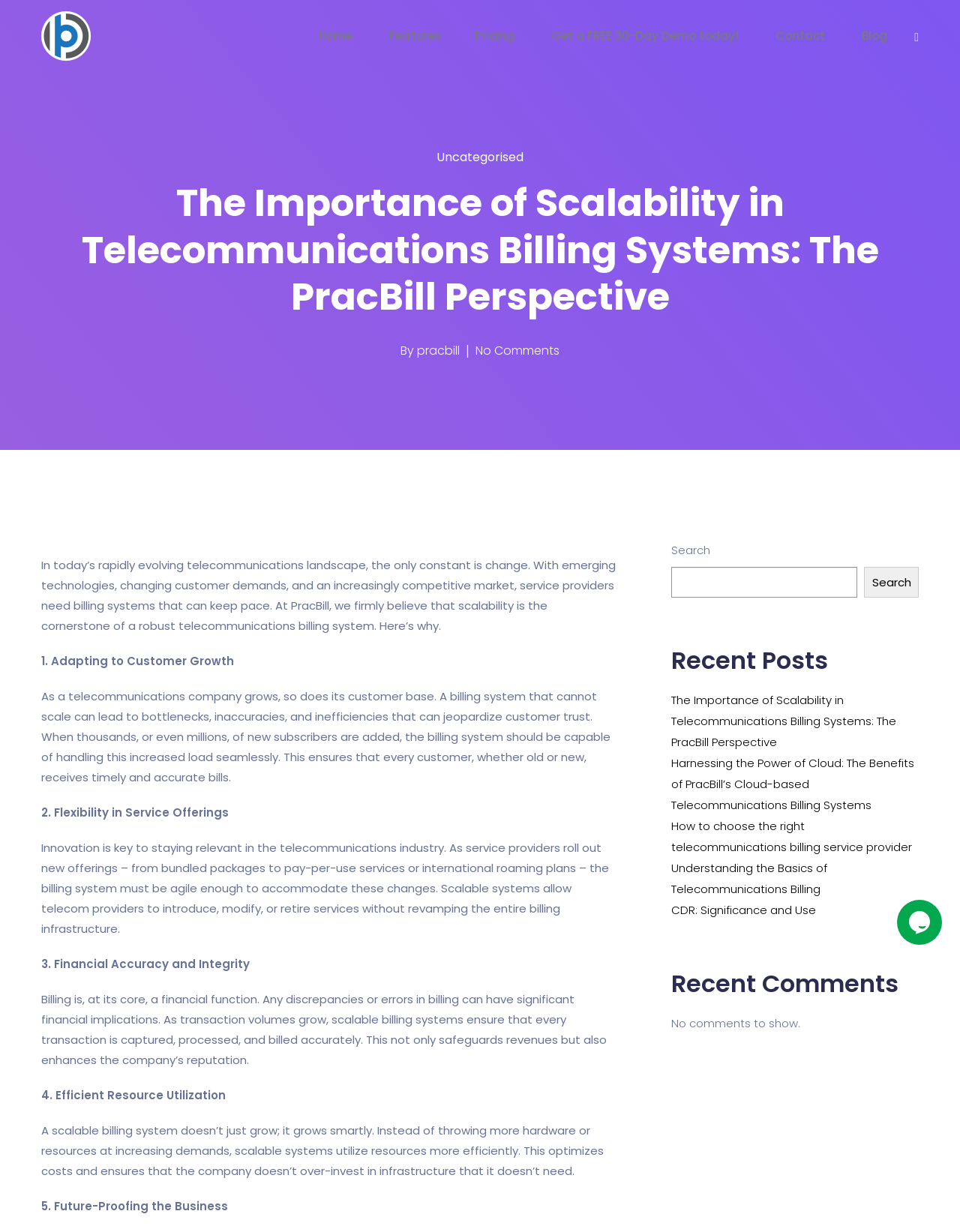Please find and generate the text of the main header of the webpage.

The Importance of Scalability in Telecommunications Billing Systems: The PracBill Perspective